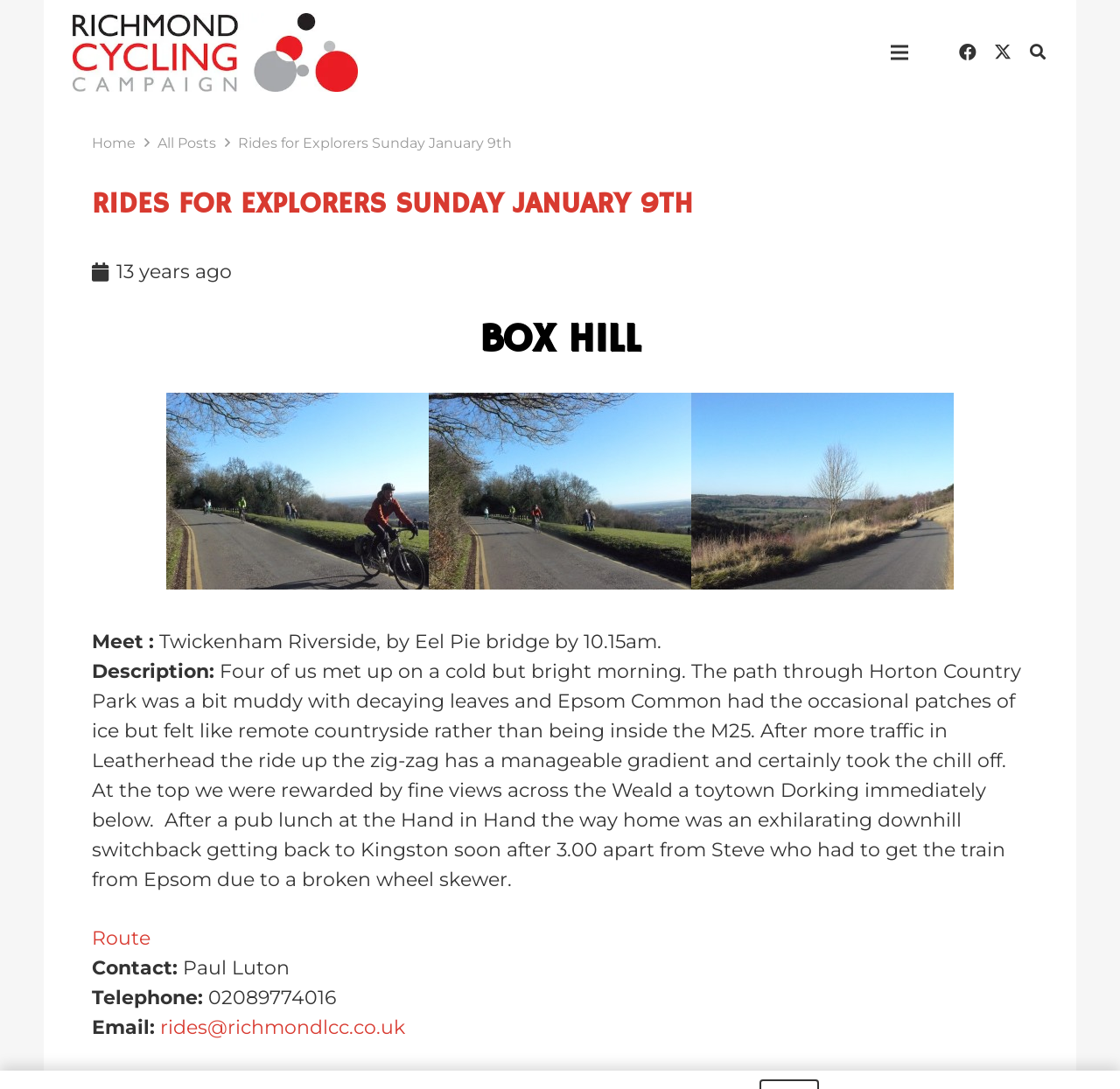Determine the bounding box coordinates of the clickable element to complete this instruction: "Go to the Home page". Provide the coordinates in the format of four float numbers between 0 and 1, [left, top, right, bottom].

[0.082, 0.124, 0.121, 0.139]